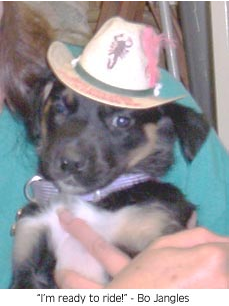Outline with detail what the image portrays.

The image features a charming puppy named Bo Jangles, creatively dressed up with a small, playful straw hat adorned with a scorpion design. The puppy, looking adorable and slightly bewildered, fits snugly in the arms of a person wearing a green shirt. Its expressive eyes and slight tilt of the head convey a sense of eagerness and readiness for adventure. The caption reads, “I’m ready to ride!”—a delightful statement that captures the puppy's playful spirit and personality. This photo exemplifies the joy and whimsical nature of pets, highlighting how they can bring lighthearted moments into our lives.